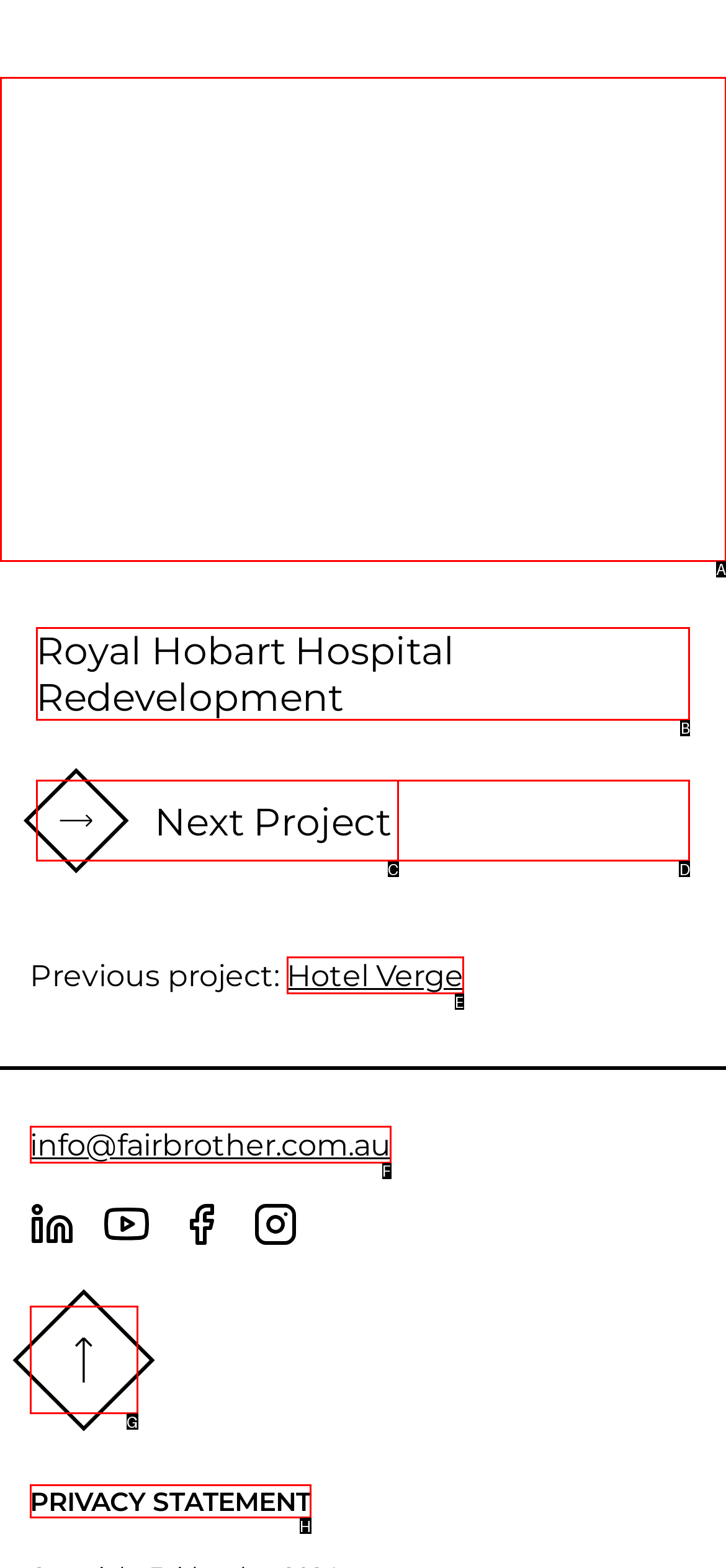Identify the option that best fits this description: parent_node: Royal Hobart Hospital Redevelopment
Answer with the appropriate letter directly.

A